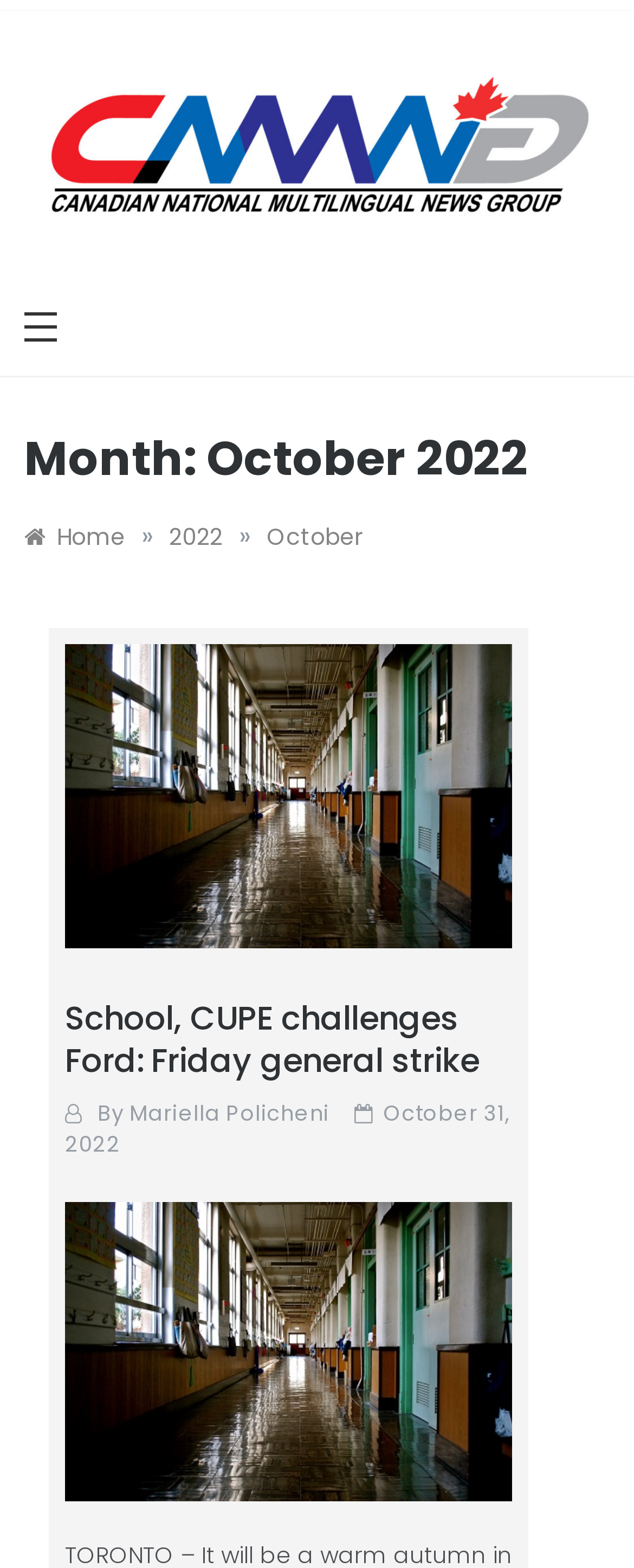Please give a one-word or short phrase response to the following question: 
How many headings are on the webpage?

3